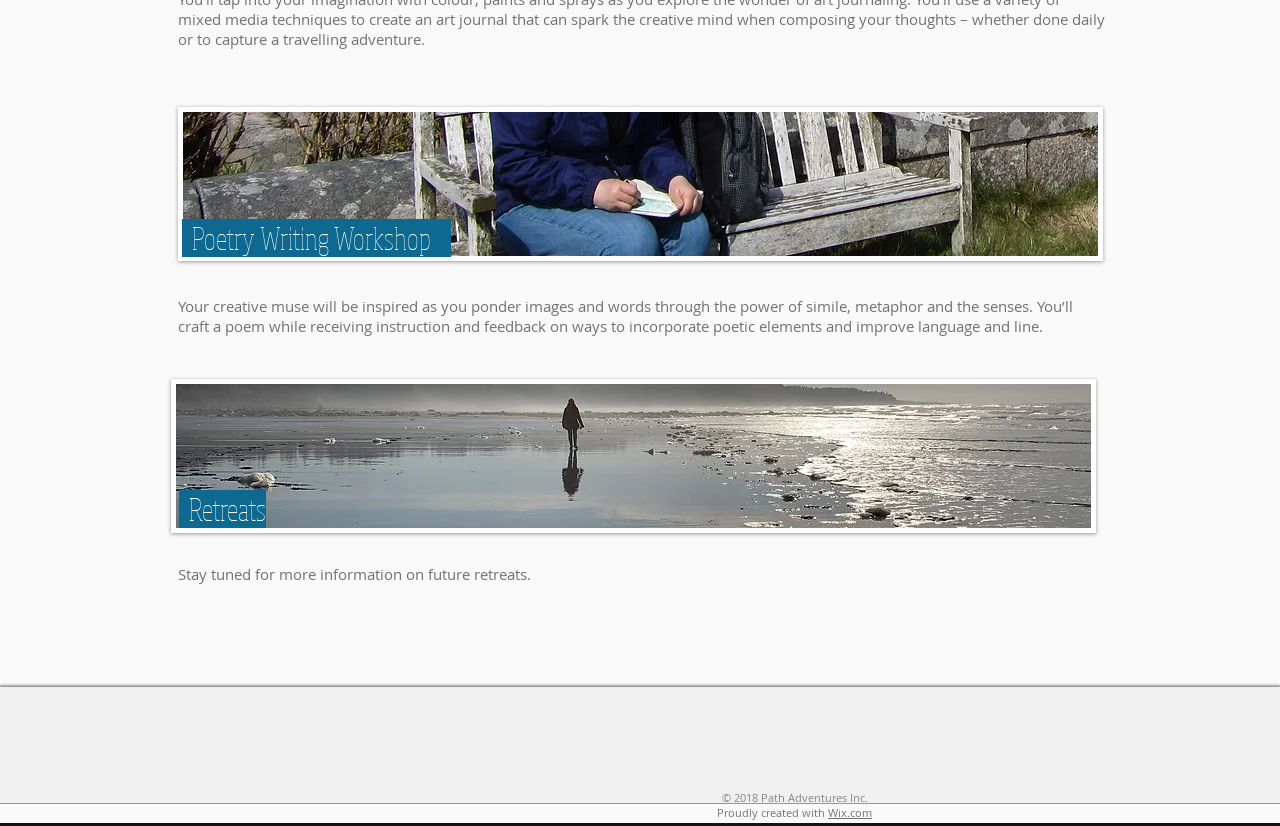Who created the website?
Based on the image, provide a one-word or brief-phrase response.

Path Adventures Inc.